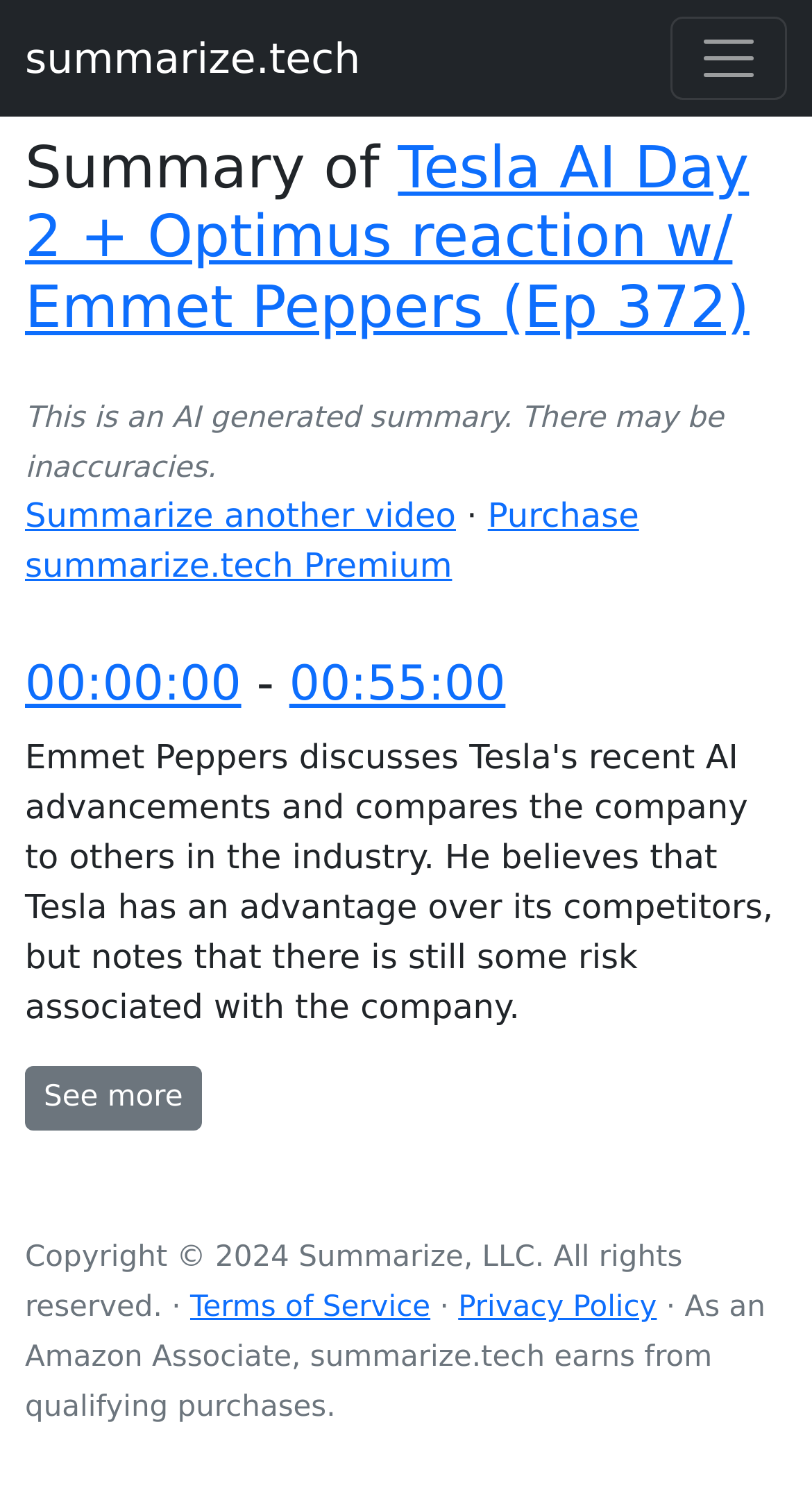Please specify the bounding box coordinates for the clickable region that will help you carry out the instruction: "Summarize another video".

[0.031, 0.331, 0.561, 0.358]